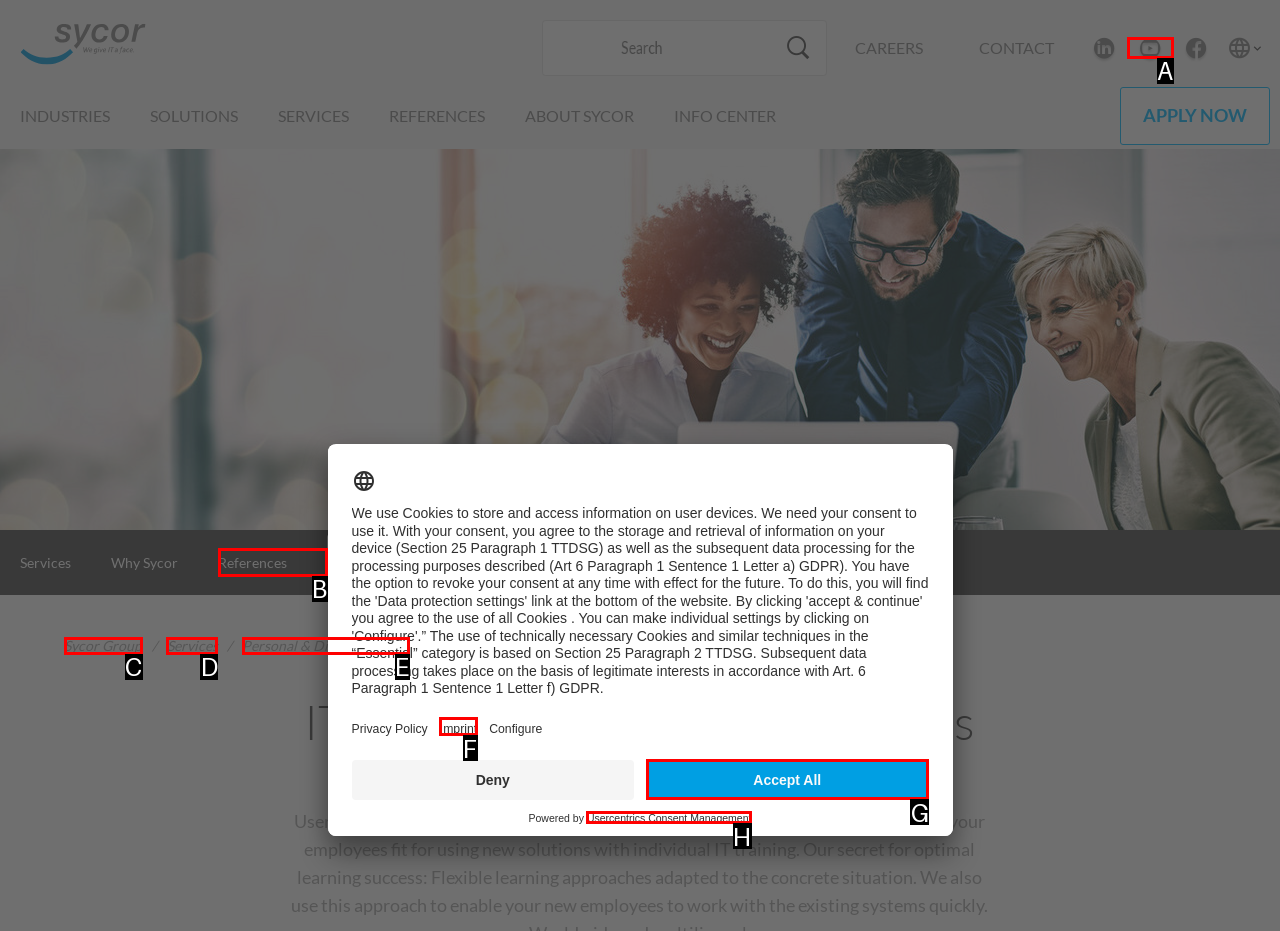Select the letter of the UI element that best matches: Personal & Digital Training
Answer with the letter of the correct option directly.

E